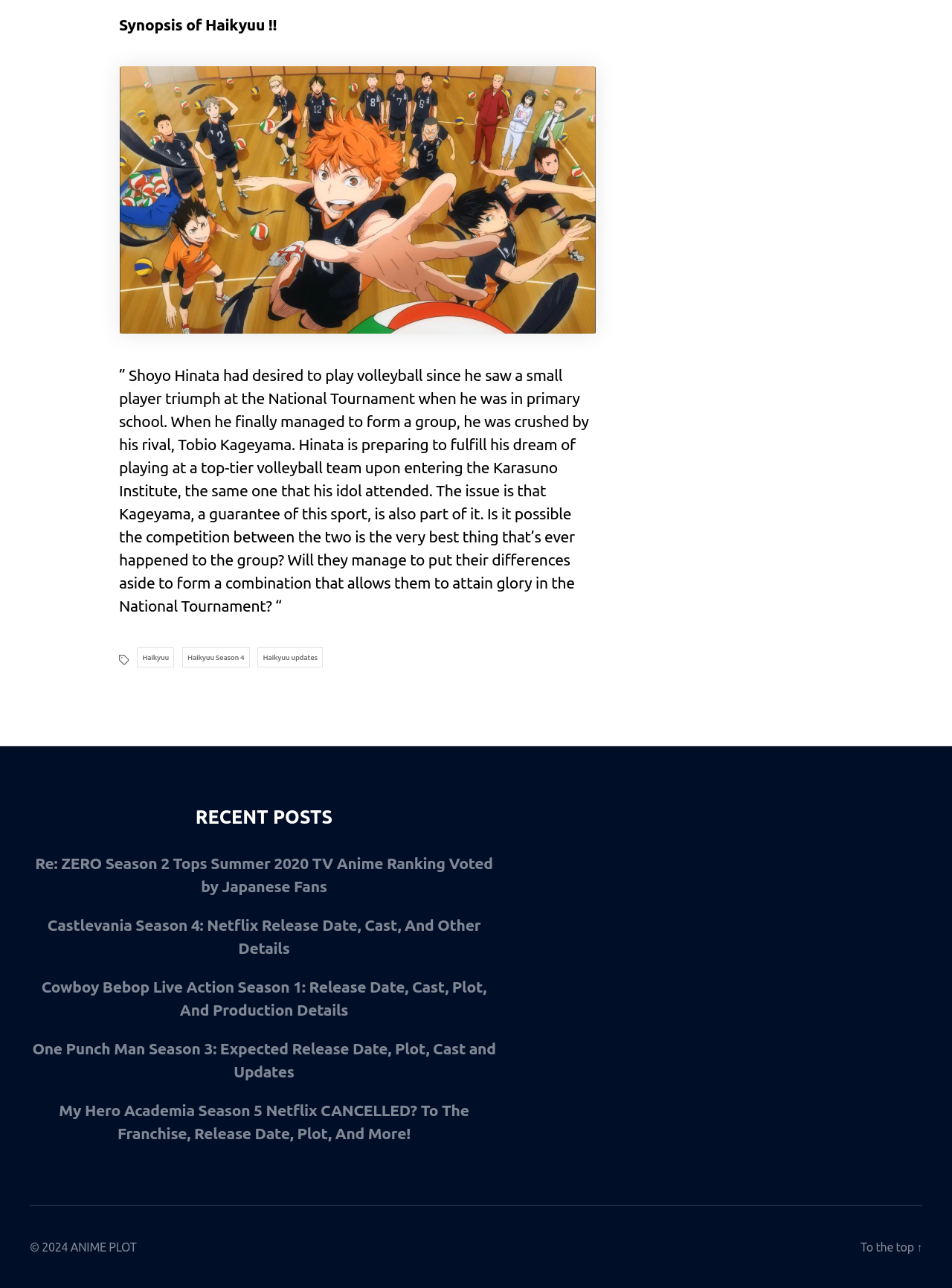Determine the bounding box coordinates of the clickable region to carry out the instruction: "Click the 'Home' link".

None